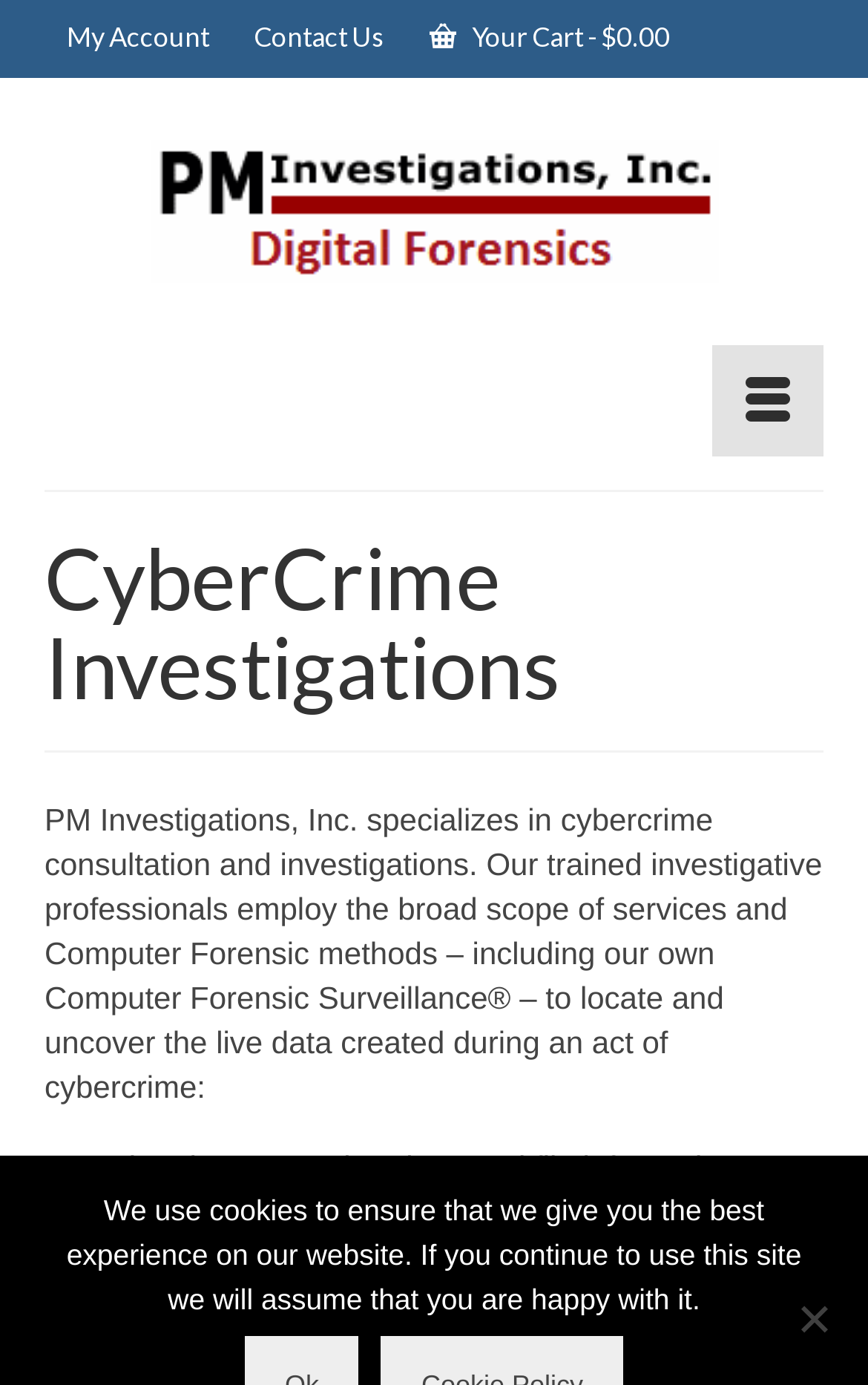How many navigation links are at the top?
Please give a detailed and elaborate answer to the question.

The number of navigation links at the top of the webpage can be determined by counting the links 'My Account', 'Contact Us', and 'Your Cart - $0.00'. These links are located at the top of the webpage and are used for navigation.